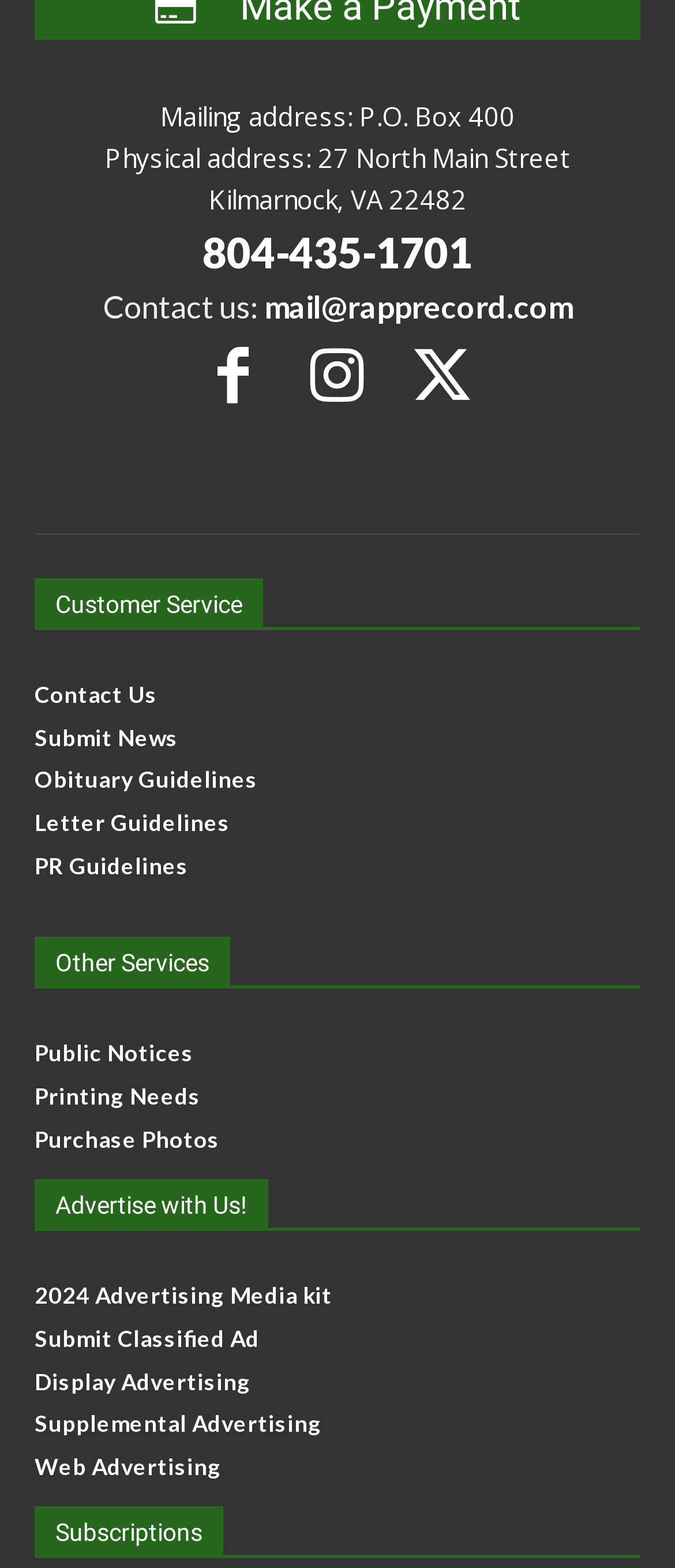Please pinpoint the bounding box coordinates for the region I should click to adhere to this instruction: "Open the off canvas menu".

None